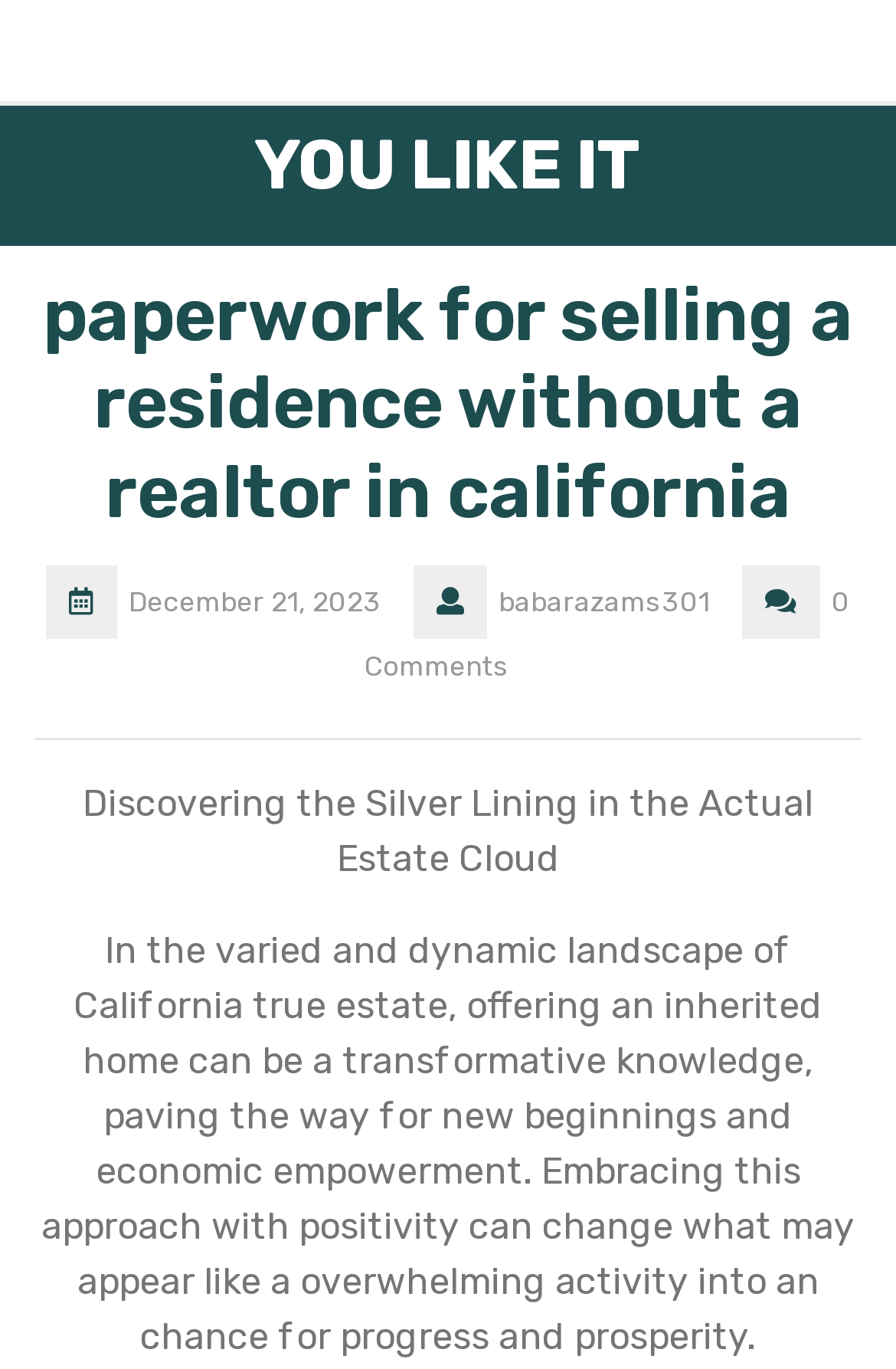Given the element description YOU LIKE IT, identify the bounding box coordinates for the UI element on the webpage screenshot. The format should be (top-left x, top-left y, bottom-right x, bottom-right y), with values between 0 and 1.

[0.283, 0.091, 0.717, 0.151]